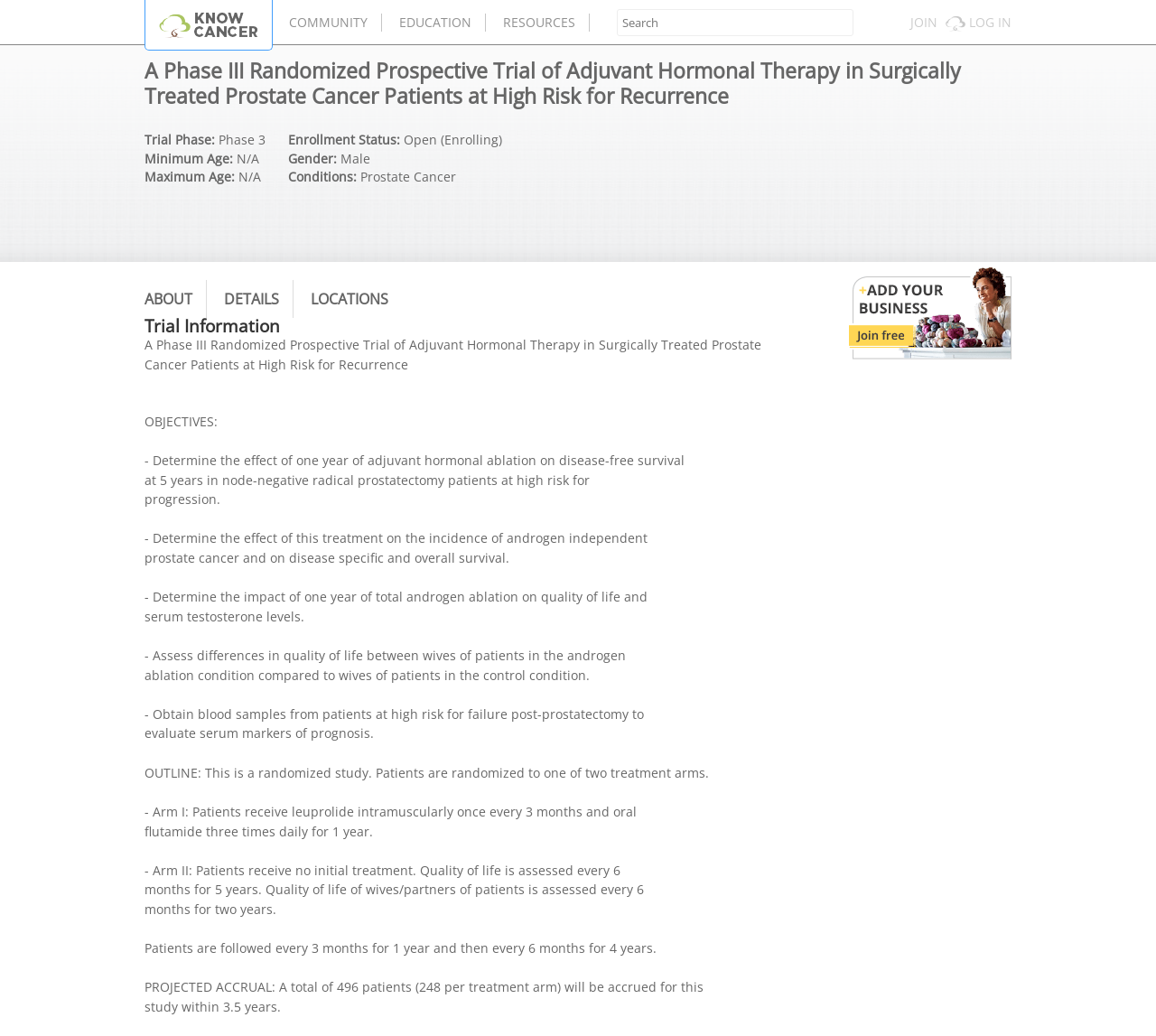Find and provide the bounding box coordinates for the UI element described with: "name="s" placeholder="Search" title="Search"".

[0.534, 0.009, 0.738, 0.035]